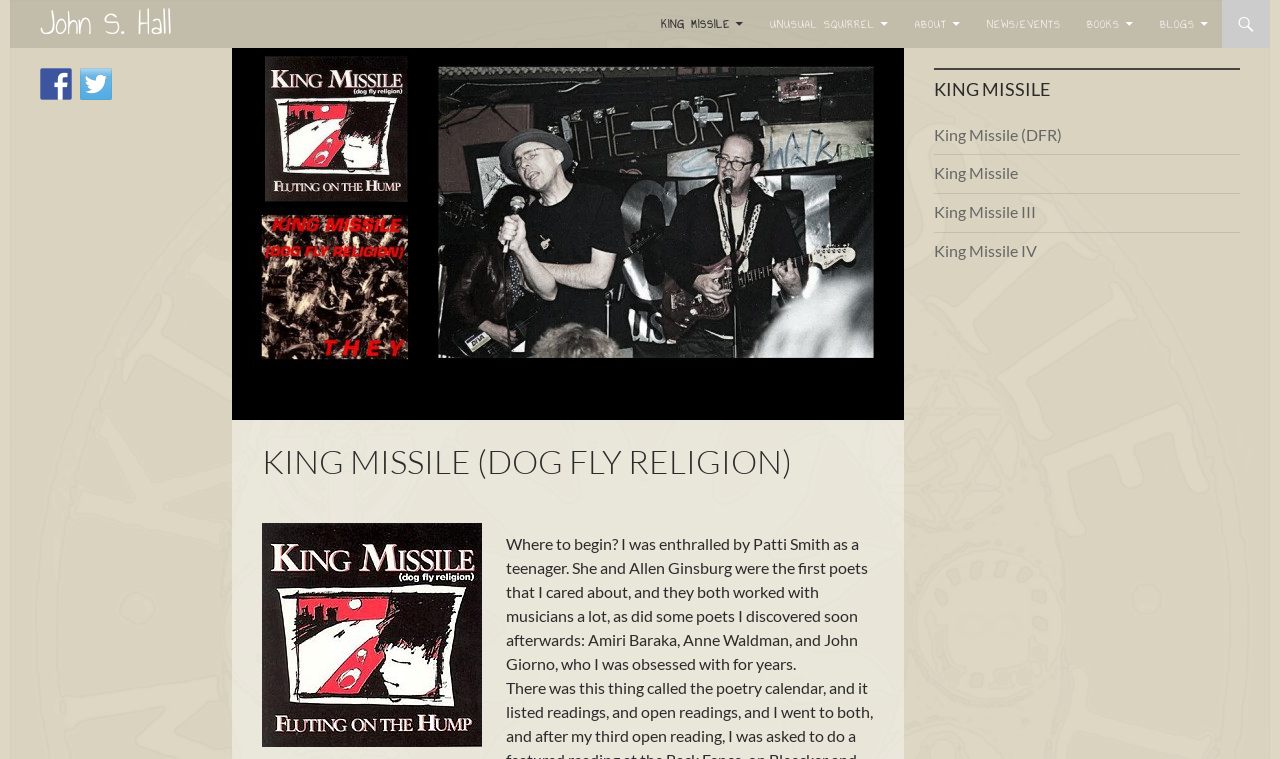Locate the bounding box coordinates of the region to be clicked to comply with the following instruction: "Visit KING MISSILE page". The coordinates must be four float numbers between 0 and 1, in the form [left, top, right, bottom].

[0.507, 0.001, 0.591, 0.065]